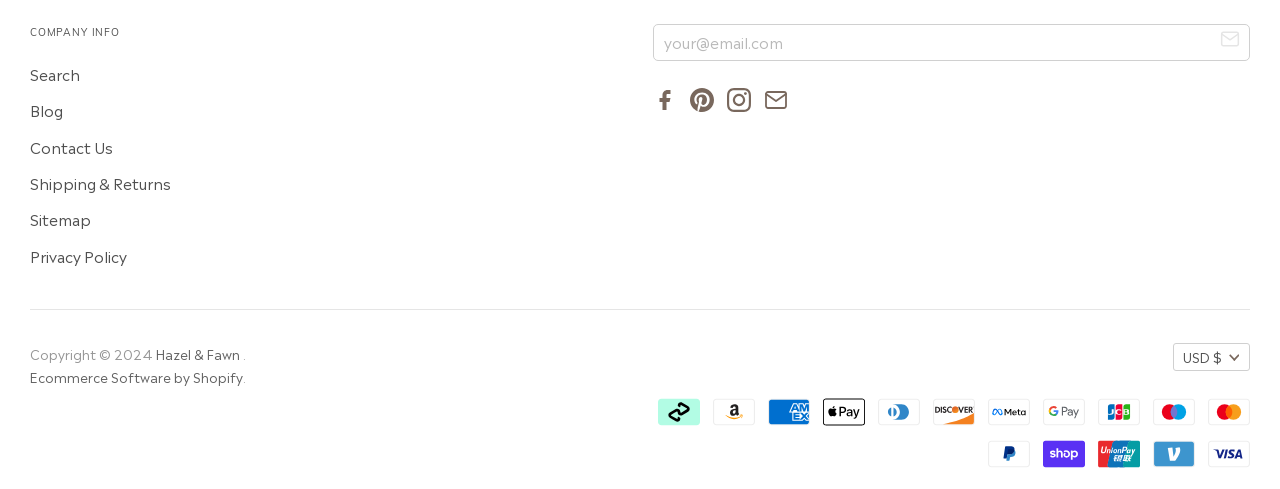Indicate the bounding box coordinates of the clickable region to achieve the following instruction: "Enter email."

[0.511, 0.052, 0.976, 0.123]